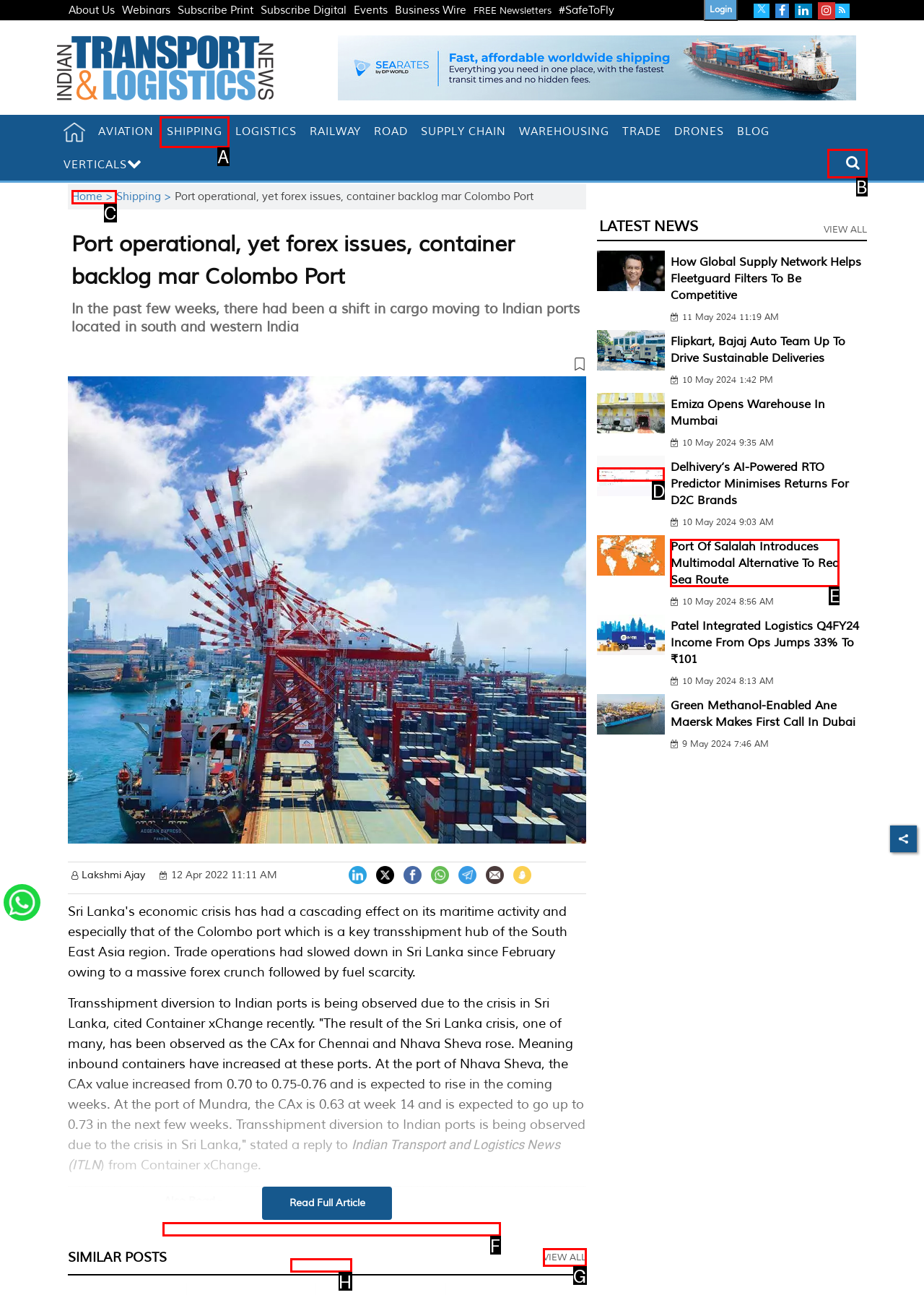Point out which UI element to click to complete this task: Click on the 'Shipping' link
Answer with the letter corresponding to the right option from the available choices.

A